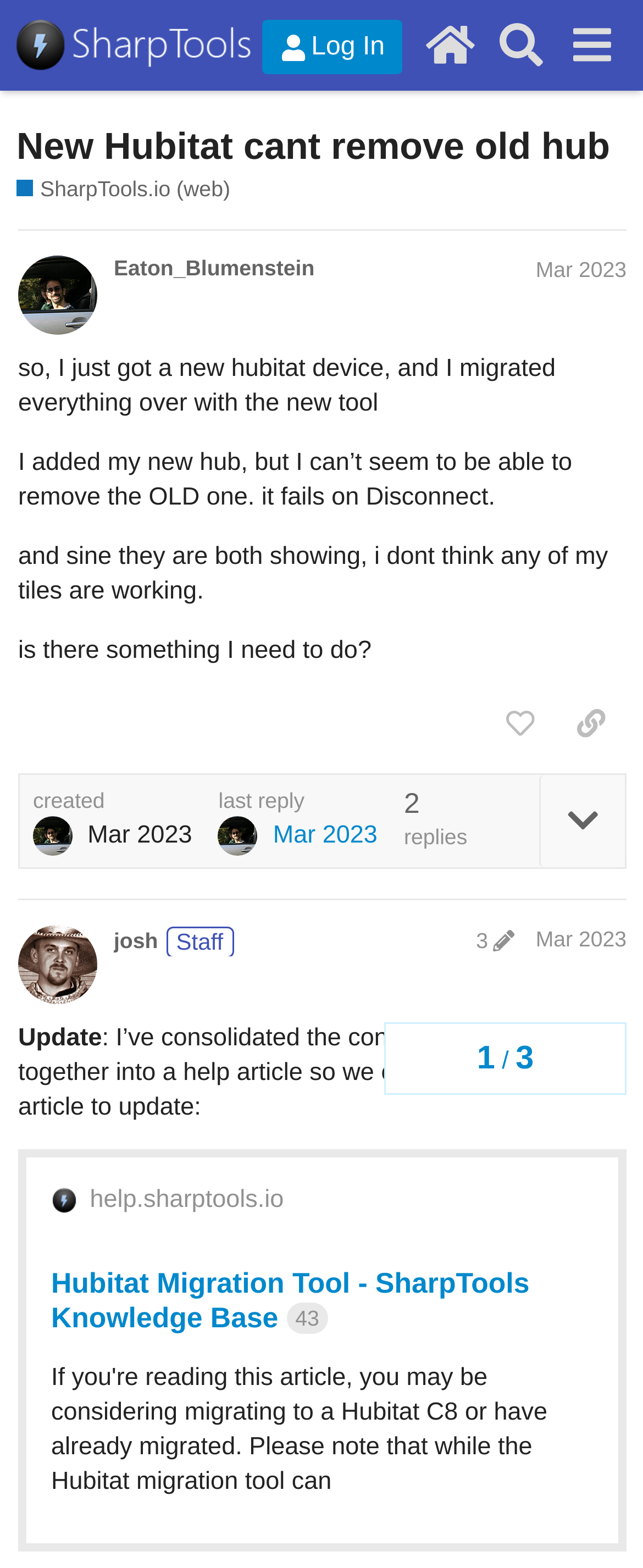Provide the bounding box coordinates of the section that needs to be clicked to accomplish the following instruction: "Visit the SharpTools Knowledge Base."

[0.14, 0.754, 0.441, 0.777]